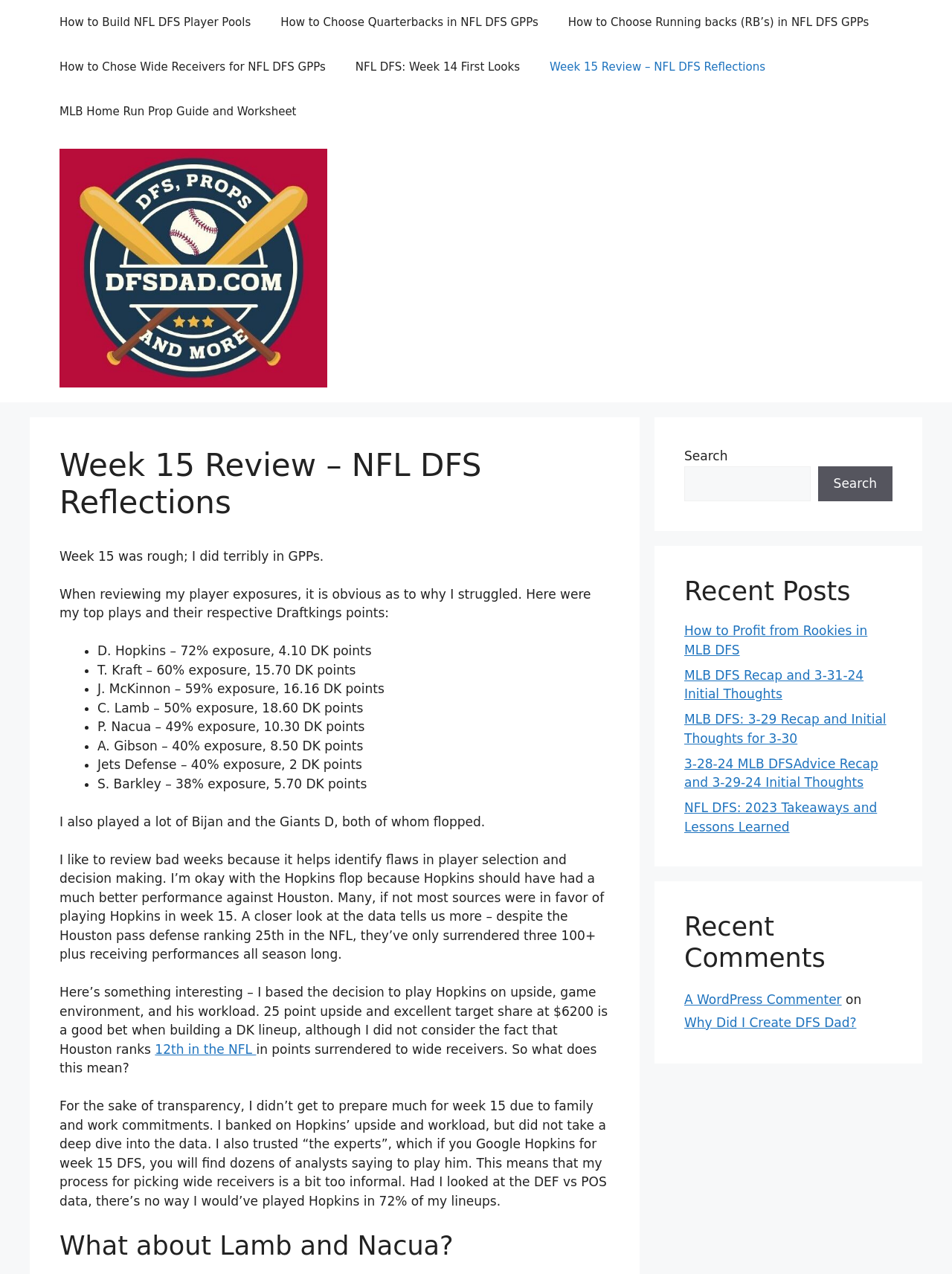Describe all the visual and textual components of the webpage comprehensively.

This webpage is a blog post titled "Week 15 Review – NFL DFS Reflections" on the website dfsdad.com. At the top, there is a navigation bar with links to various articles, including "How to Build NFL DFS Player Pools" and "NFL DFS: Week 14 First Looks". Below the navigation bar, there is a banner with a link to the website's homepage and an image of the website's logo.

The main content of the webpage is a review of the author's performance in Week 15 of NFL DFS. The author reflects on their poor performance and analyzes their player exposures, including their top plays and their respective DraftKings points. The author lists their top plays, including D. Hopkins, T. Kraft, and J. McKinnon, along with their exposure percentages and points earned.

The author also discusses their decision-making process and how they based their picks on upside, game environment, and workload, but failed to consider other important factors, such as the defense's ranking in points surrendered to wide receivers. The author acknowledges that their process for picking wide receivers is informal and that they trusted the opinions of experts without doing their own research.

In the middle of the webpage, there is a search bar with a button to search the website. Below the search bar, there are three sections: "Recent Posts", "Recent Comments", and a footer section. The "Recent Posts" section lists several links to recent articles, including "How to Profit from Rookies in MLB DFS" and "NFL DFS: 2023 Takeaways and Lessons Learned". The "Recent Comments" section lists a recent comment on an article titled "Why Did I Create DFS Dad?". The footer section contains a link to the website's homepage and an image of the website's logo.